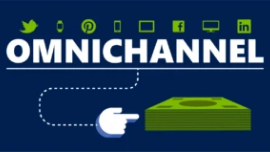Illustrate the image with a detailed and descriptive caption.

The image features the word "OMNICHANNEL" prominently displayed in bold, white letters against a deep blue background. Below the text, a stylized white hand is shown pointing towards a stack of green money, emphasizing the concept of omnichannel marketing’s impact on financial success. Surrounding the word are various icons representing social media platforms, such as Twitter, Pinterest, Facebook, and LinkedIn, indicating the integration of multiple channels in marketing strategies. This visual communicates the idea that a well-executed omnichannel approach can effectively connect businesses with customers across different platforms, ultimately driving revenue growth.